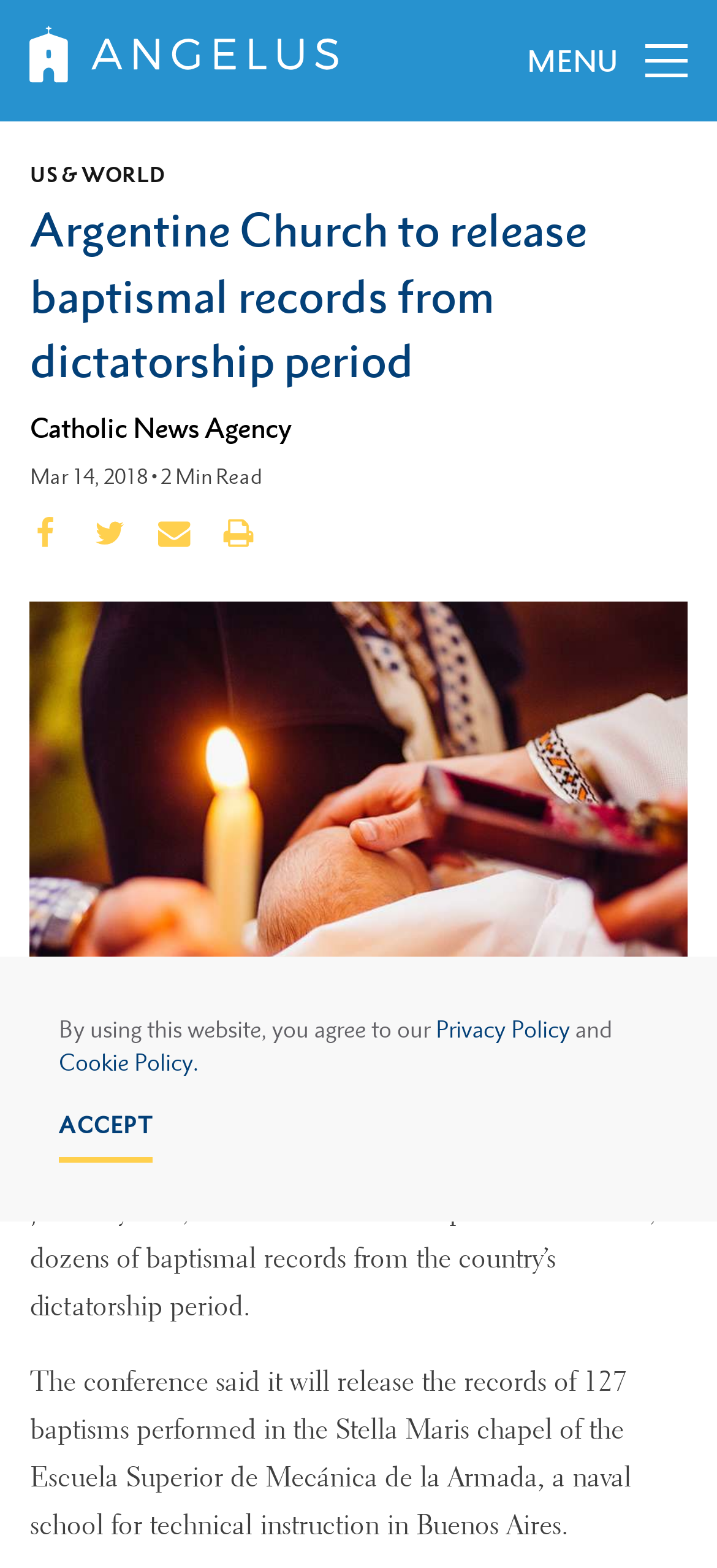Locate the bounding box coordinates of the UI element described by: "Cookie Policy.". Provide the coordinates as four float numbers between 0 and 1, formatted as [left, top, right, bottom].

[0.082, 0.669, 0.277, 0.688]